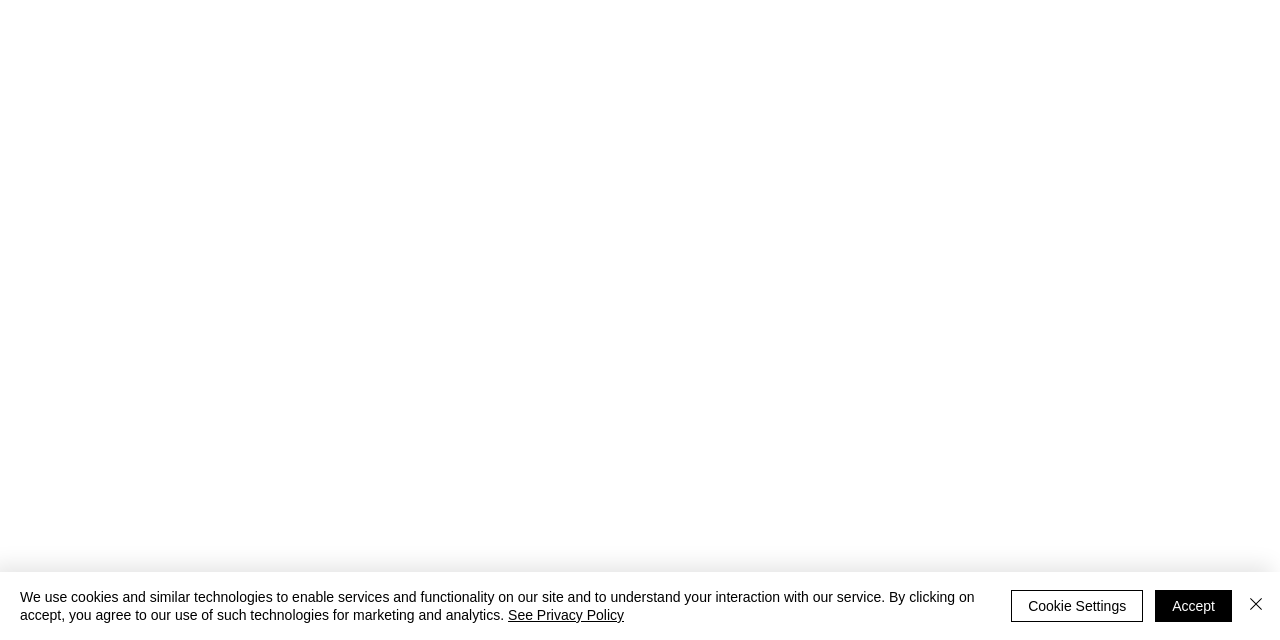Identify the coordinates of the bounding box for the element described below: "See Privacy Policy". Return the coordinates as four float numbers between 0 and 1: [left, top, right, bottom].

[0.397, 0.949, 0.488, 0.974]